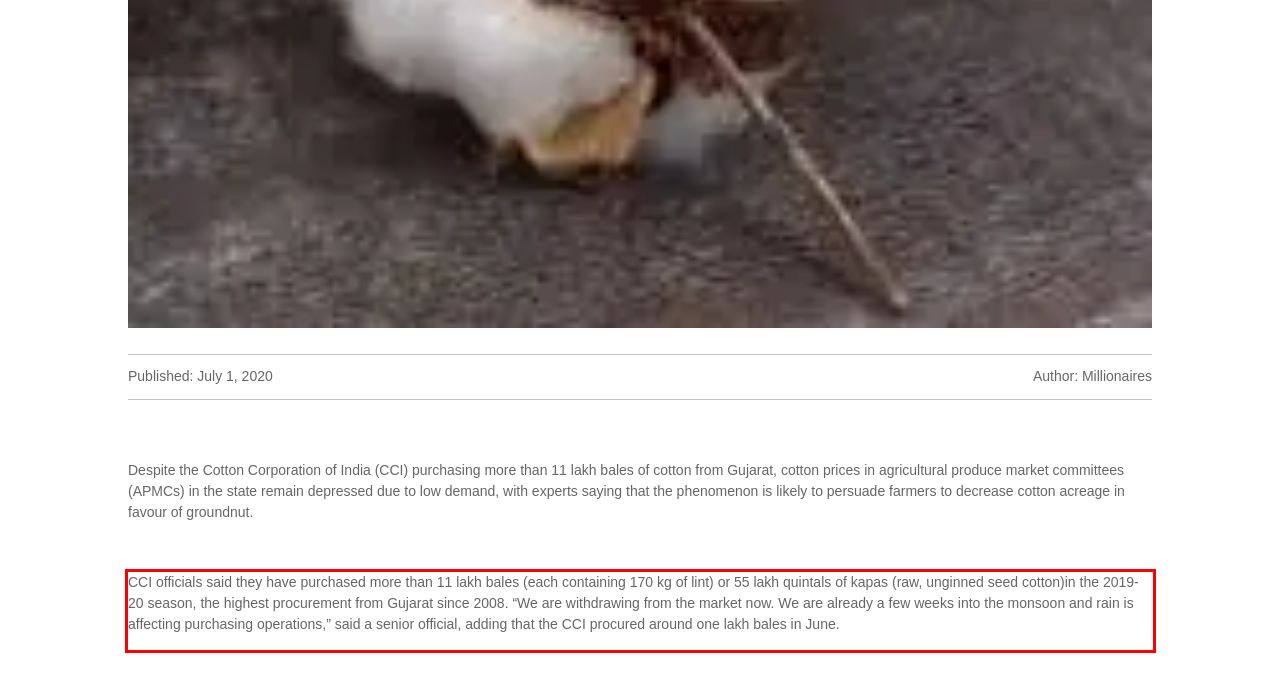Identify the text within the red bounding box on the webpage screenshot and generate the extracted text content.

CCI officials said they have purchased more than 11 lakh bales (each containing 170 kg of lint) or 55 lakh quintals of kapas (raw, unginned seed cotton)in the 2019-20 season, the highest procurement from Gujarat since 2008. “We are withdrawing from the market now. We are already a few weeks into the monsoon and rain is affecting purchasing operations,” said a senior official, adding that the CCI procured around one lakh bales in June.